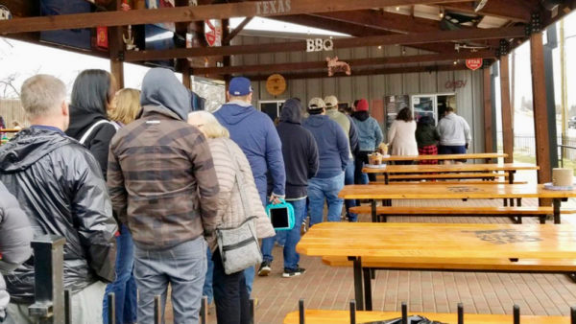Generate an elaborate caption that includes all aspects of the image.

The image captures a lively scene outside a popular barbecue restaurant, where a long line of eager patrons patiently awaits their turn to order. The setting is characterized by an open-air dining area featuring wooden picnic-style tables under a covered structure adorned with rustic decor that highlights the Texas barbecue culture. Customers, bundled in winter attire, display a mix of anticipation and camaraderie as they stand in line, some engaged in conversation while others check their phones. The atmosphere suggests a vibrant dining experience, indicative of the establishment's reputation for delicious offerings. This particular spot, Panther City BBQ, has garnered acclaim for its mouthwatering menu and friendly vibe, making it a beloved choice among locals and visitors alike, as evidenced by the bustling crowd outside.